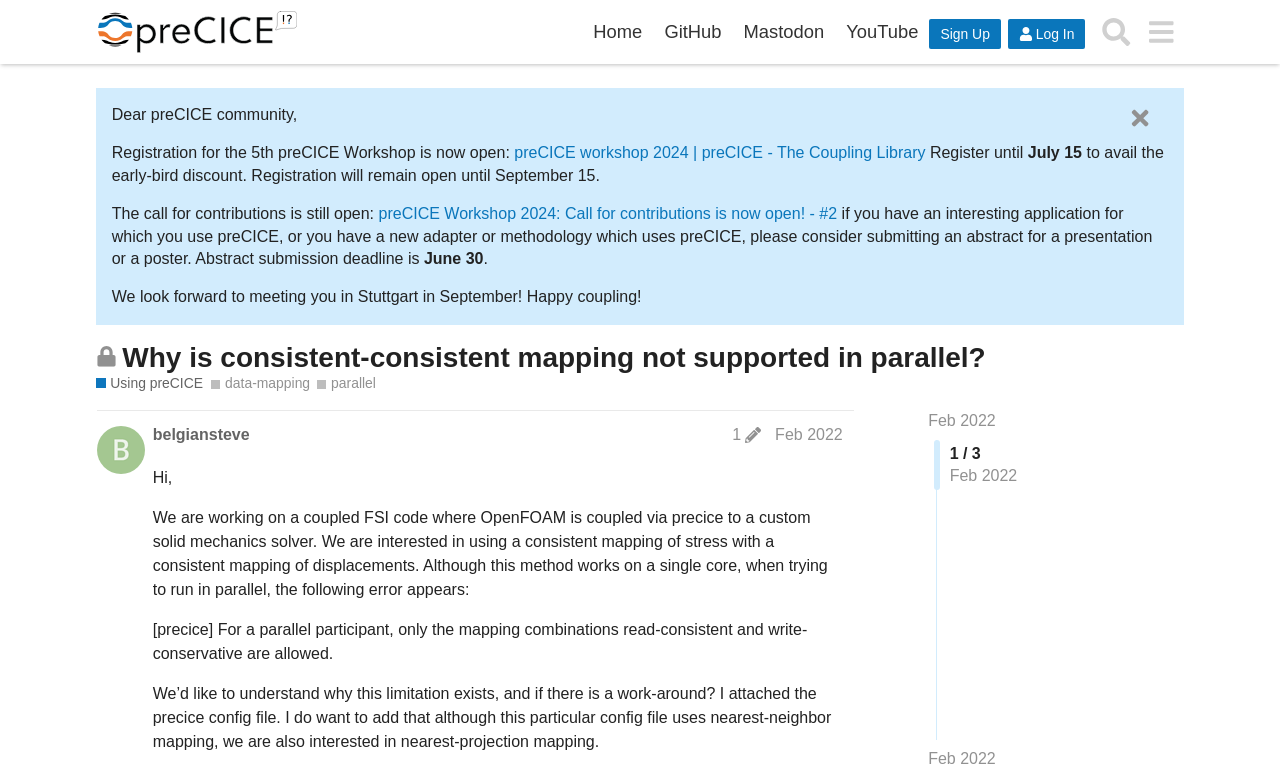Please give the bounding box coordinates of the area that should be clicked to fulfill the following instruction: "Visit the preCICE Forum on Discourse homepage". The coordinates should be in the format of four float numbers from 0 to 1, i.e., [left, top, right, bottom].

[0.075, 0.014, 0.232, 0.069]